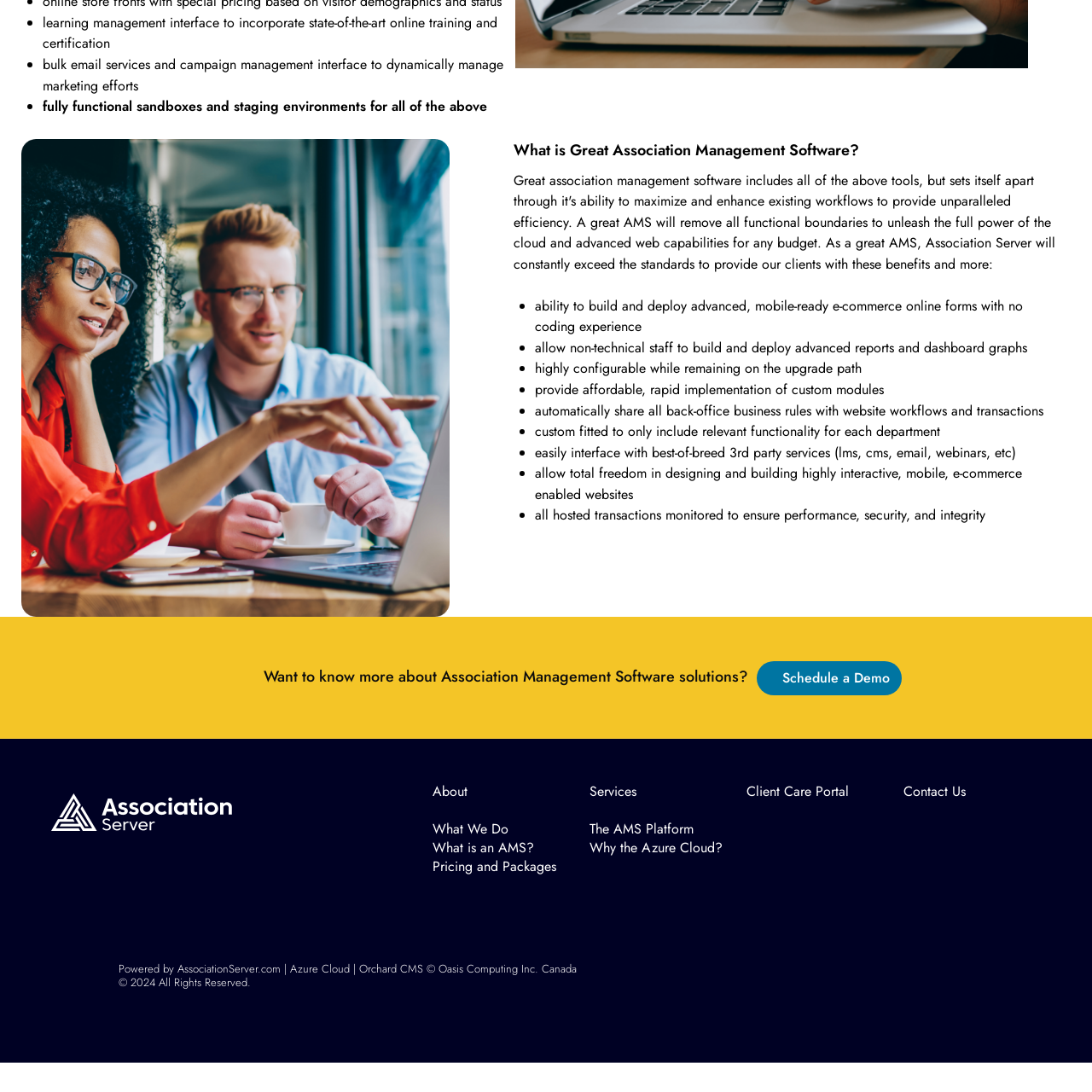What is the benefit of using this software for e-commerce?
From the image, respond using a single word or phrase.

Total freedom in designing interactive websites